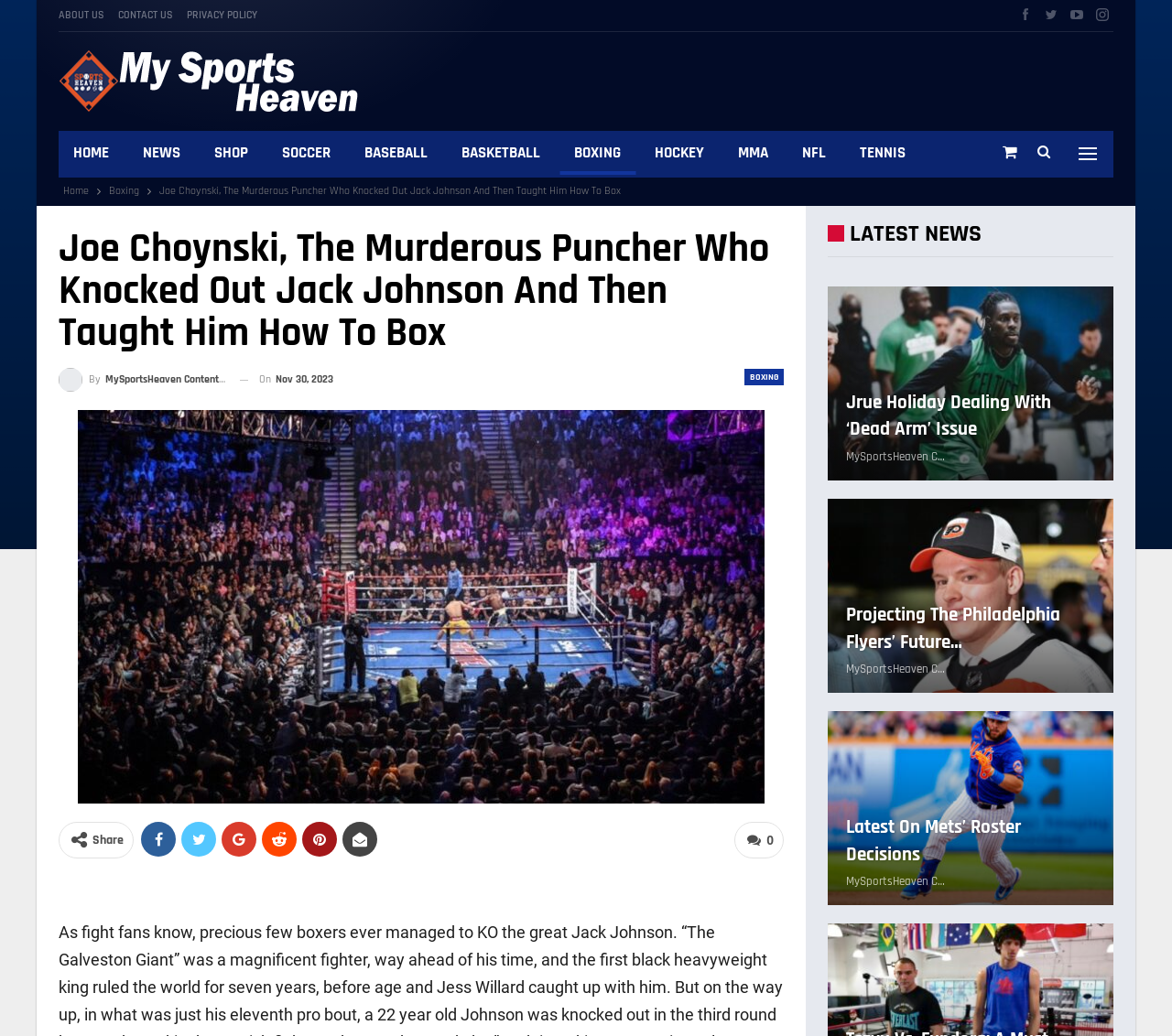Could you please study the image and provide a detailed answer to the question:
What is the date of the current article?

I found the answer by examining the time section below the article title, which displays the date 'Nov 30, 2023'.